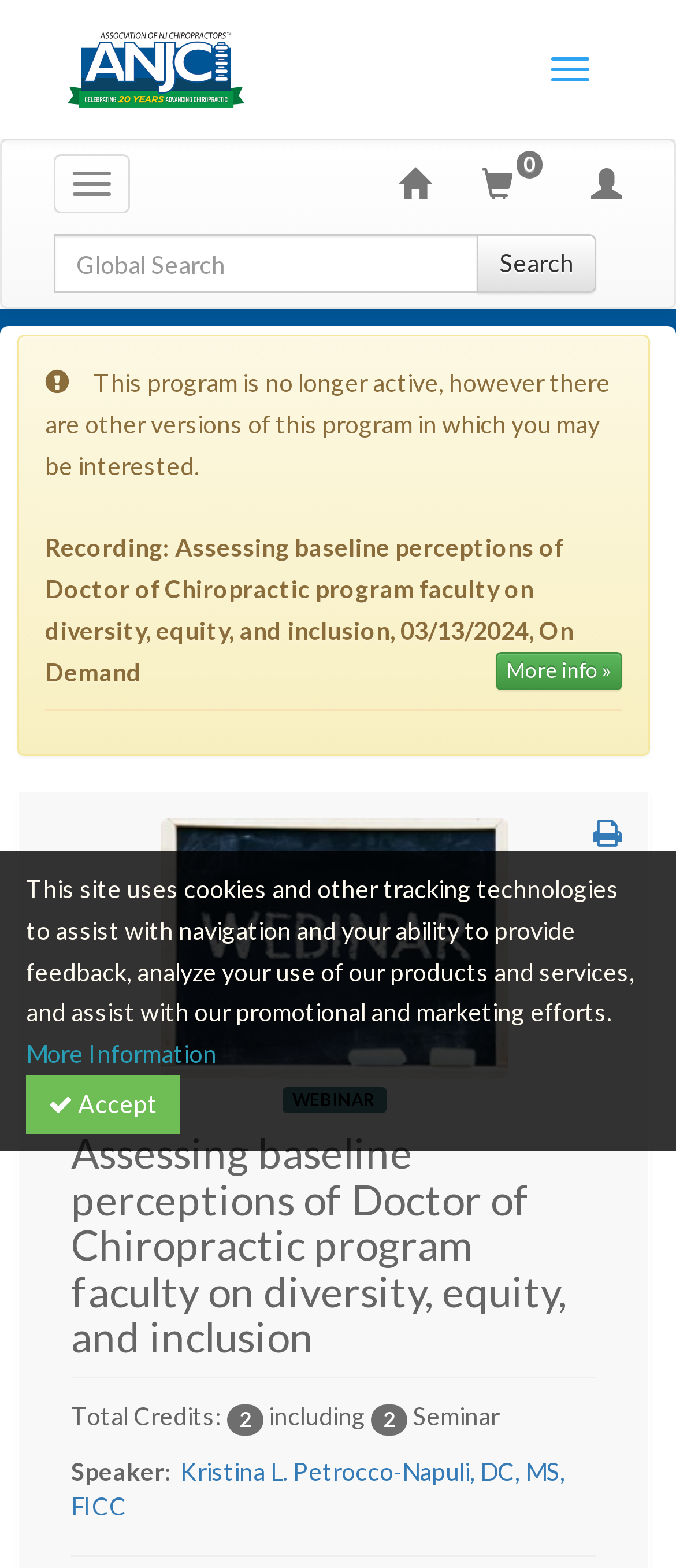Identify the coordinates of the bounding box for the element that must be clicked to accomplish the instruction: "Click on the 'Latest News' link".

[0.202, 0.227, 0.798, 0.276]